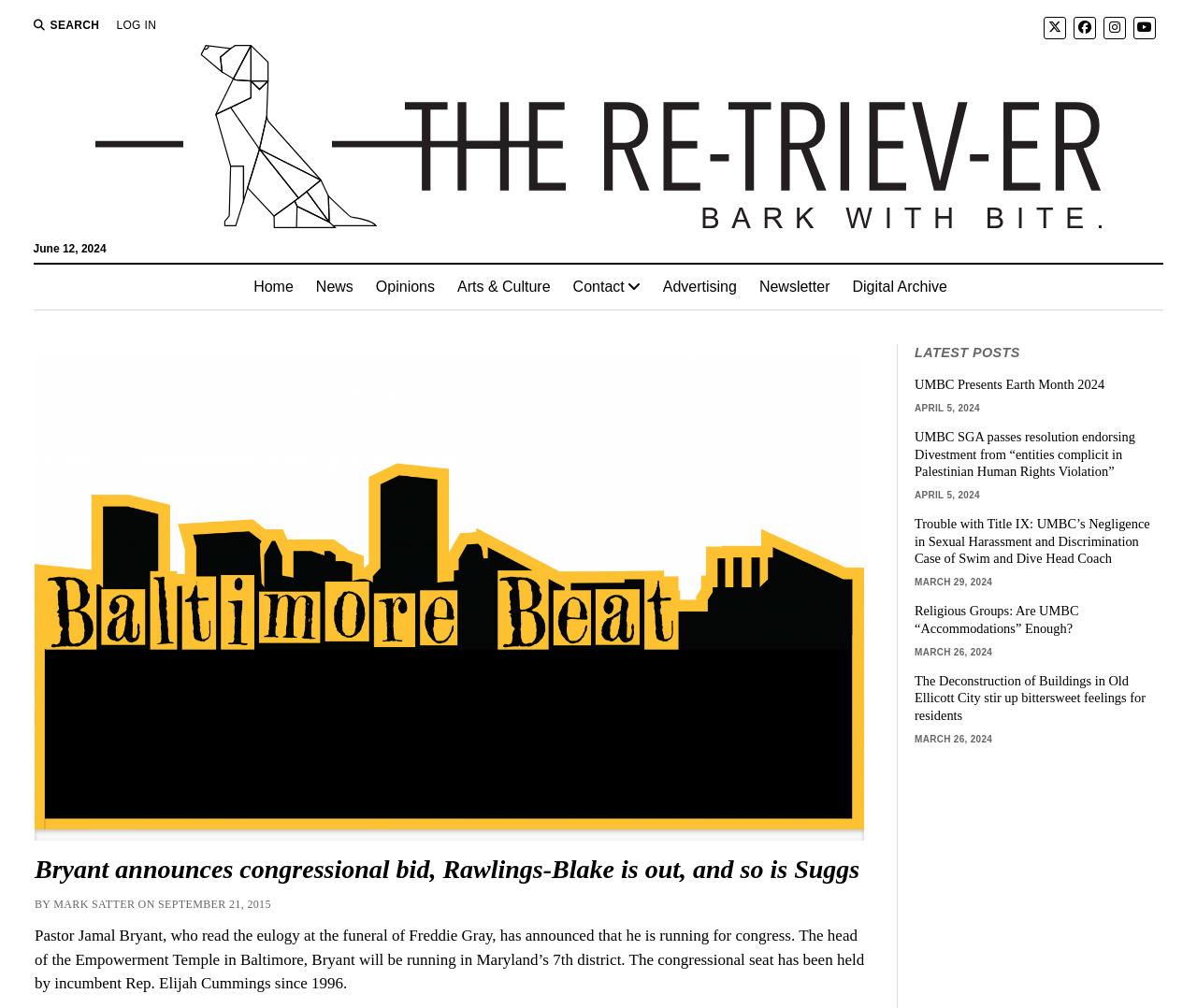What is the name of the church where Pastor Jamal Bryant is the head?
From the image, provide a succinct answer in one word or a short phrase.

Empowerment Temple